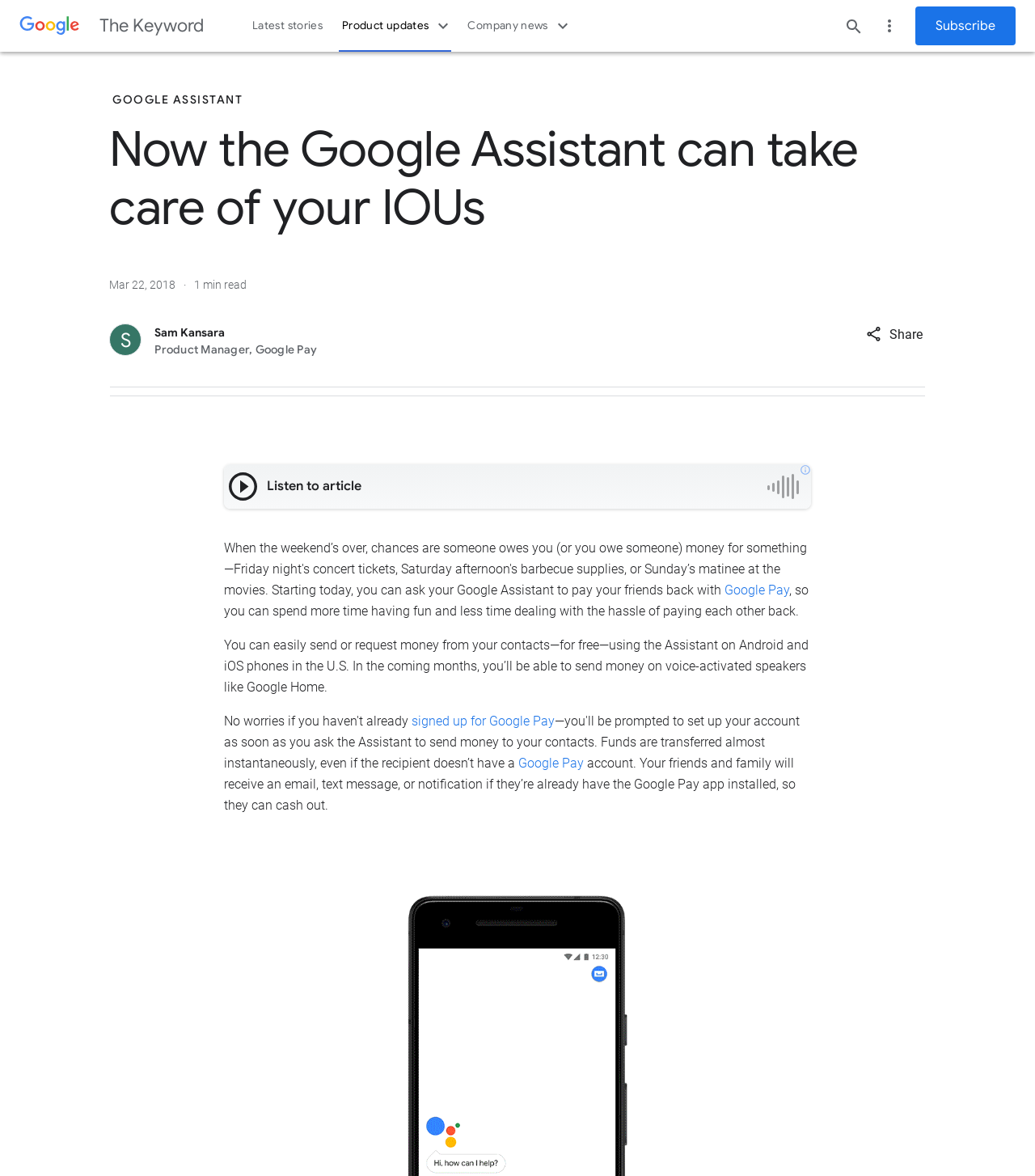Extract the bounding box coordinates for the described element: "signed up for Google Pay". The coordinates should be represented as four float numbers between 0 and 1: [left, top, right, bottom].

[0.398, 0.607, 0.536, 0.62]